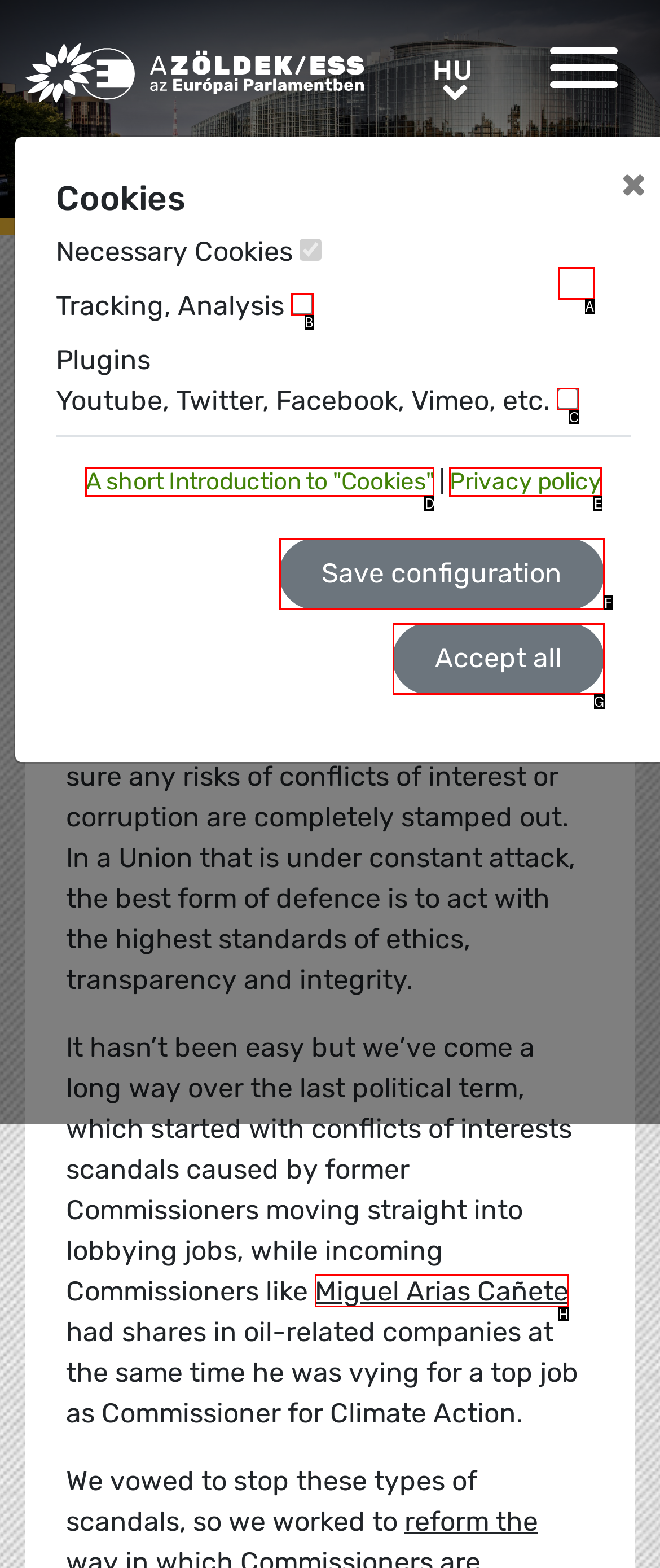From the description: A short Introduction to "Cookies", identify the option that best matches and reply with the letter of that option directly.

D